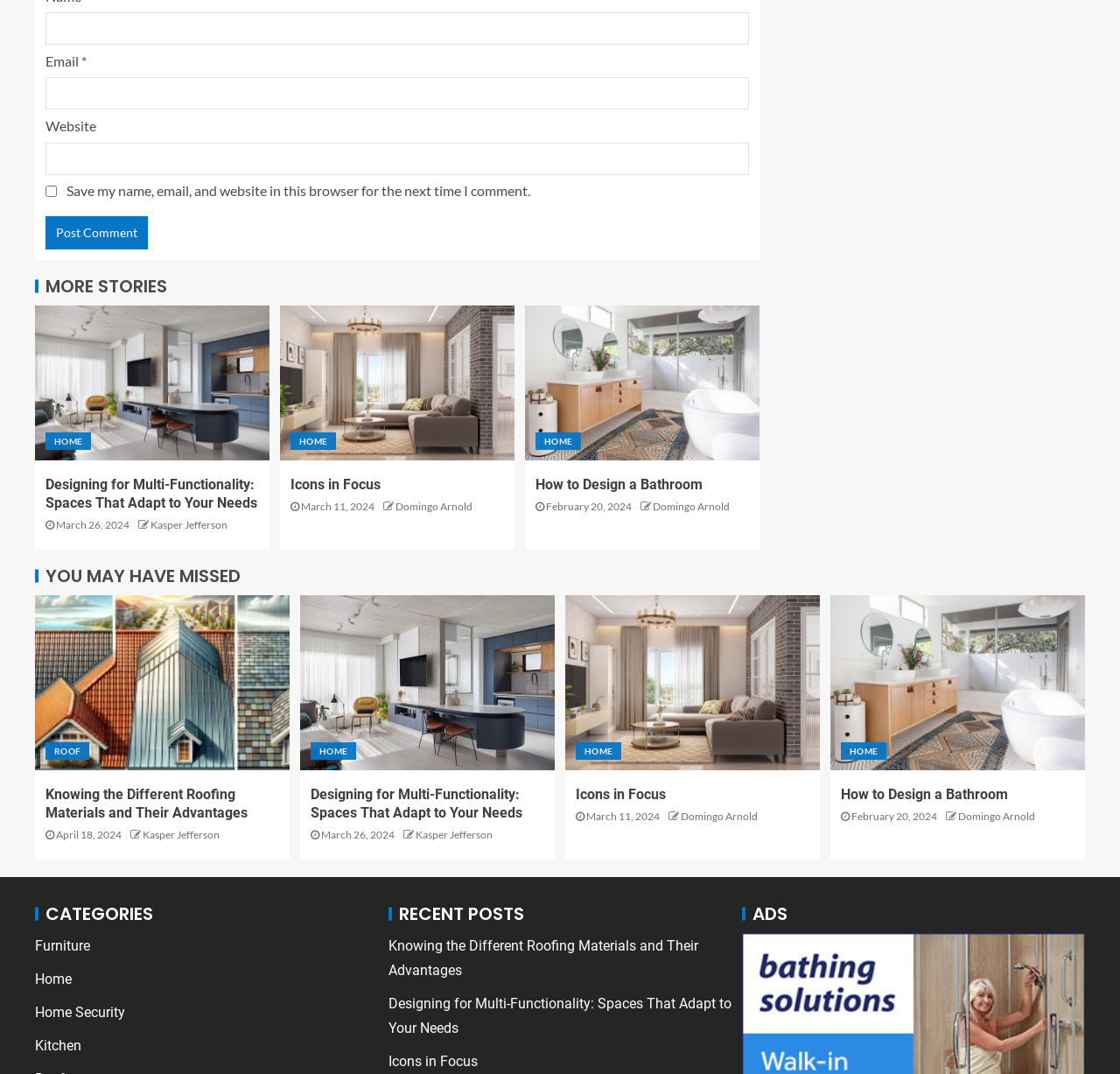Please identify the bounding box coordinates of the element's region that needs to be clicked to fulfill the following instruction: "Click the 'Post Comment' button". The bounding box coordinates should consist of four float numbers between 0 and 1, i.e., [left, top, right, bottom].

[0.041, 0.201, 0.132, 0.232]